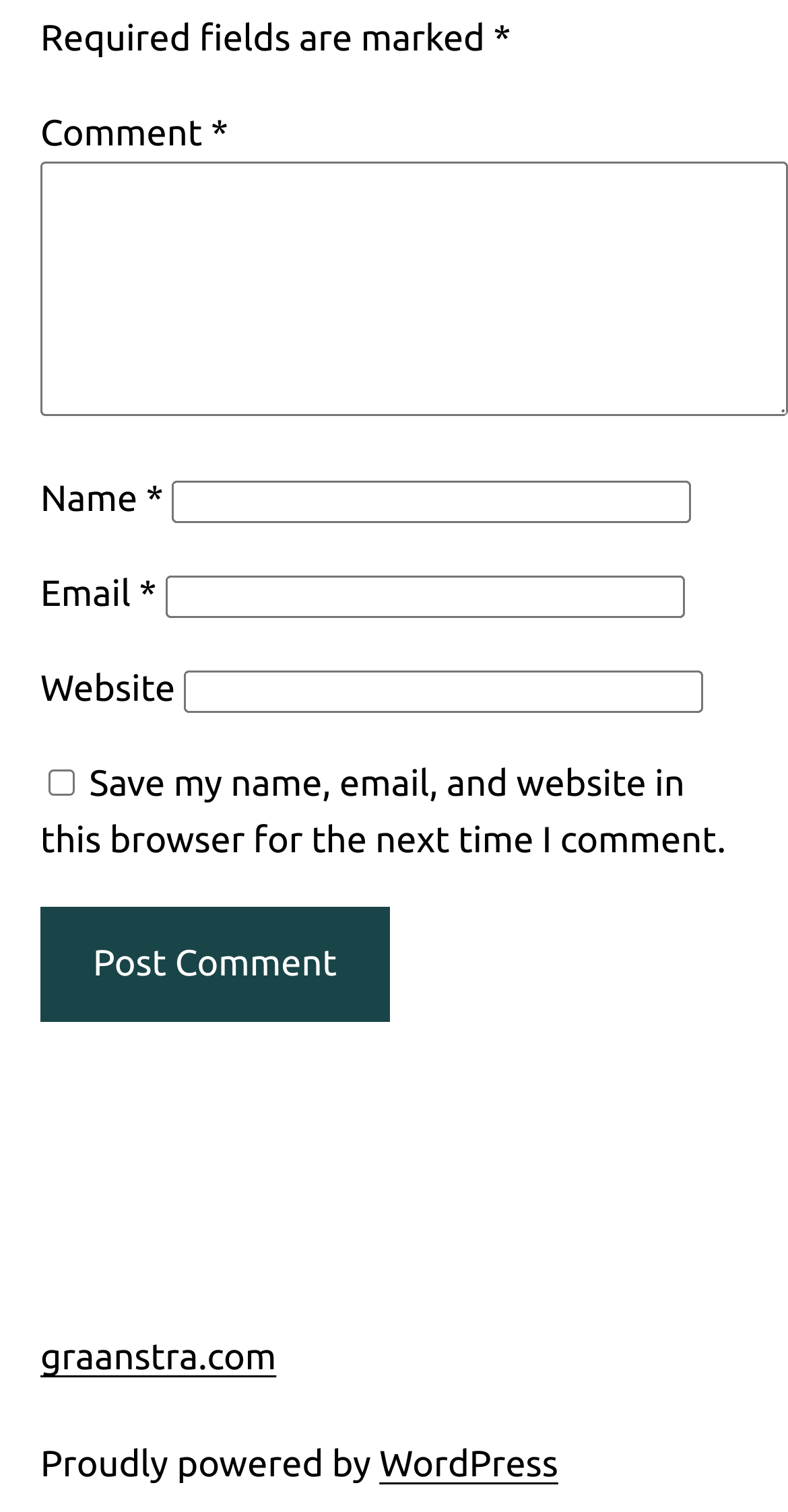Identify the bounding box coordinates for the UI element described as follows: name="submit" value="Post Comment". Use the format (top-left x, top-left y, bottom-right x, bottom-right y) and ensure all values are floating point numbers between 0 and 1.

[0.051, 0.6, 0.494, 0.676]